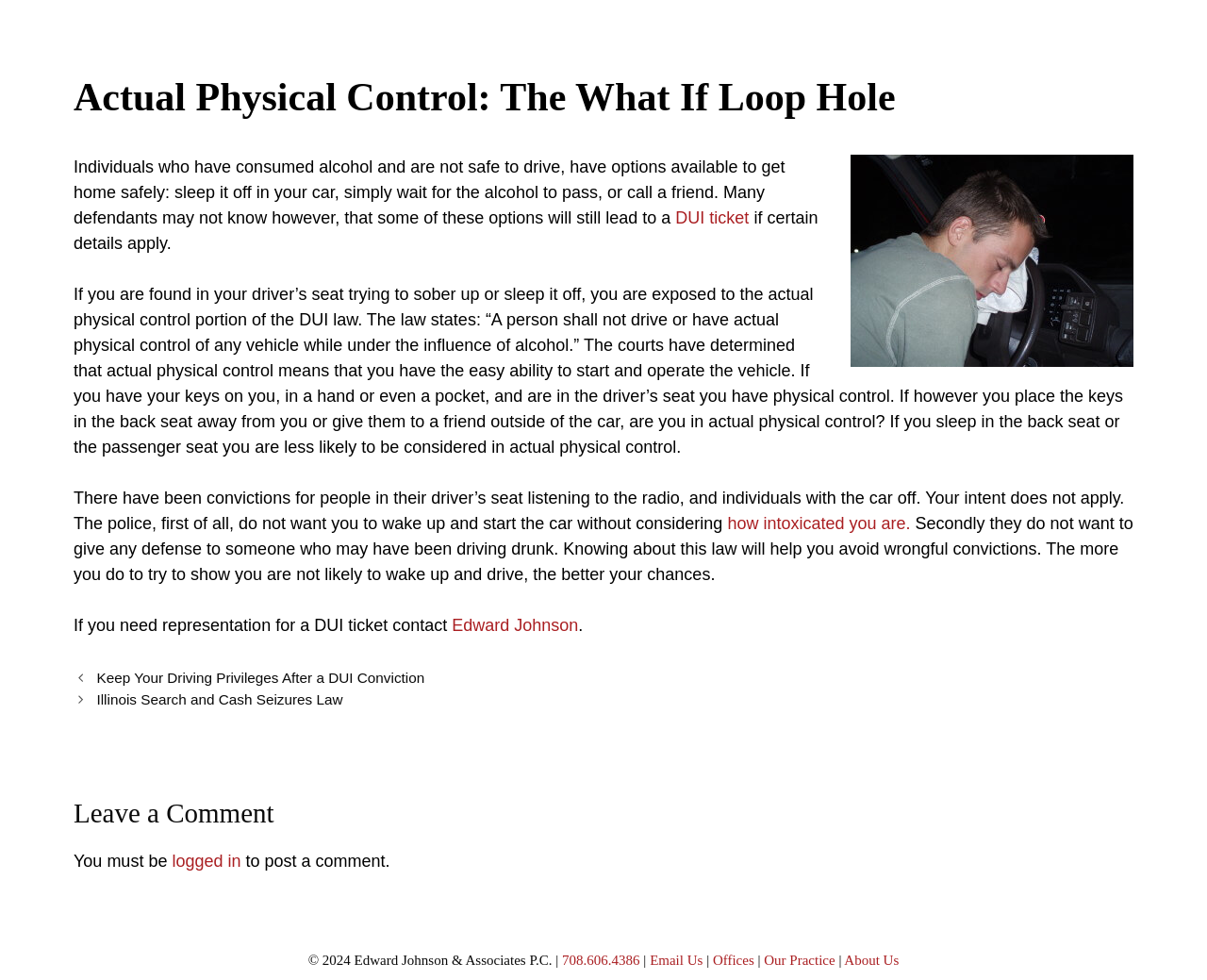Locate the bounding box coordinates of the UI element described by: "how intoxicated you are.". Provide the coordinates as four float numbers between 0 and 1, formatted as [left, top, right, bottom].

[0.603, 0.525, 0.754, 0.544]